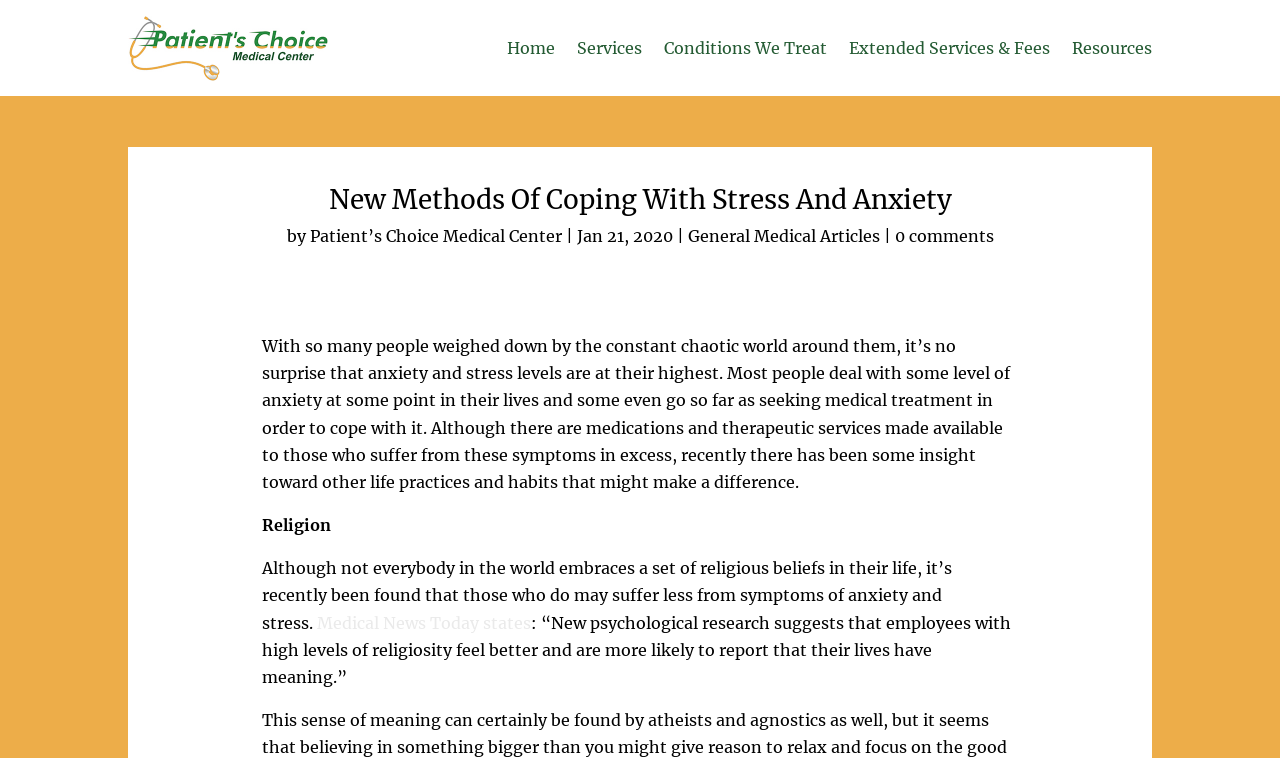Determine the bounding box for the HTML element described here: "Home". The coordinates should be given as [left, top, right, bottom] with each number being a float between 0 and 1.

[0.396, 0.013, 0.434, 0.113]